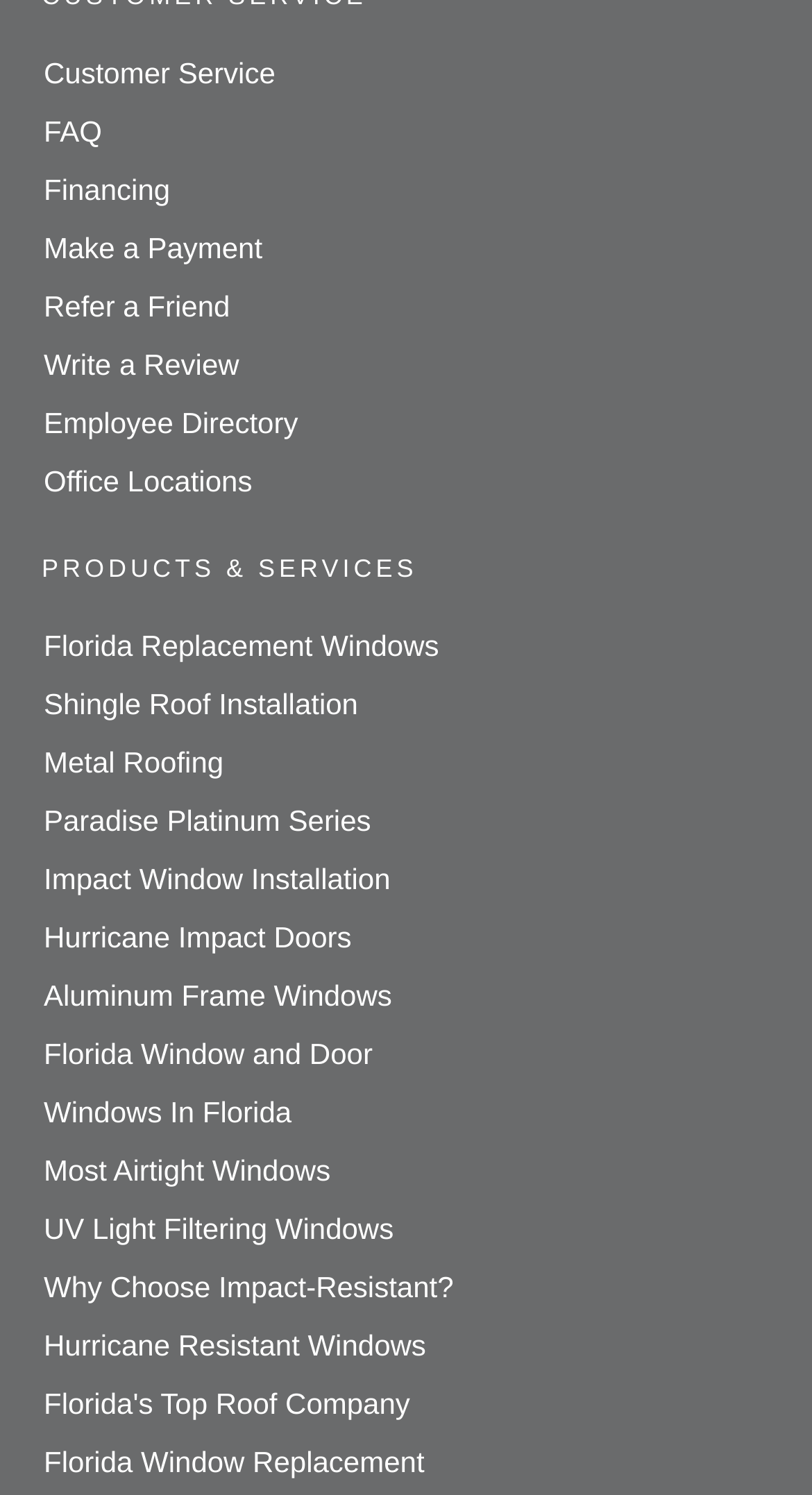Could you determine the bounding box coordinates of the clickable element to complete the instruction: "Explore financing options"? Provide the coordinates as four float numbers between 0 and 1, i.e., [left, top, right, bottom].

[0.054, 0.115, 0.209, 0.137]